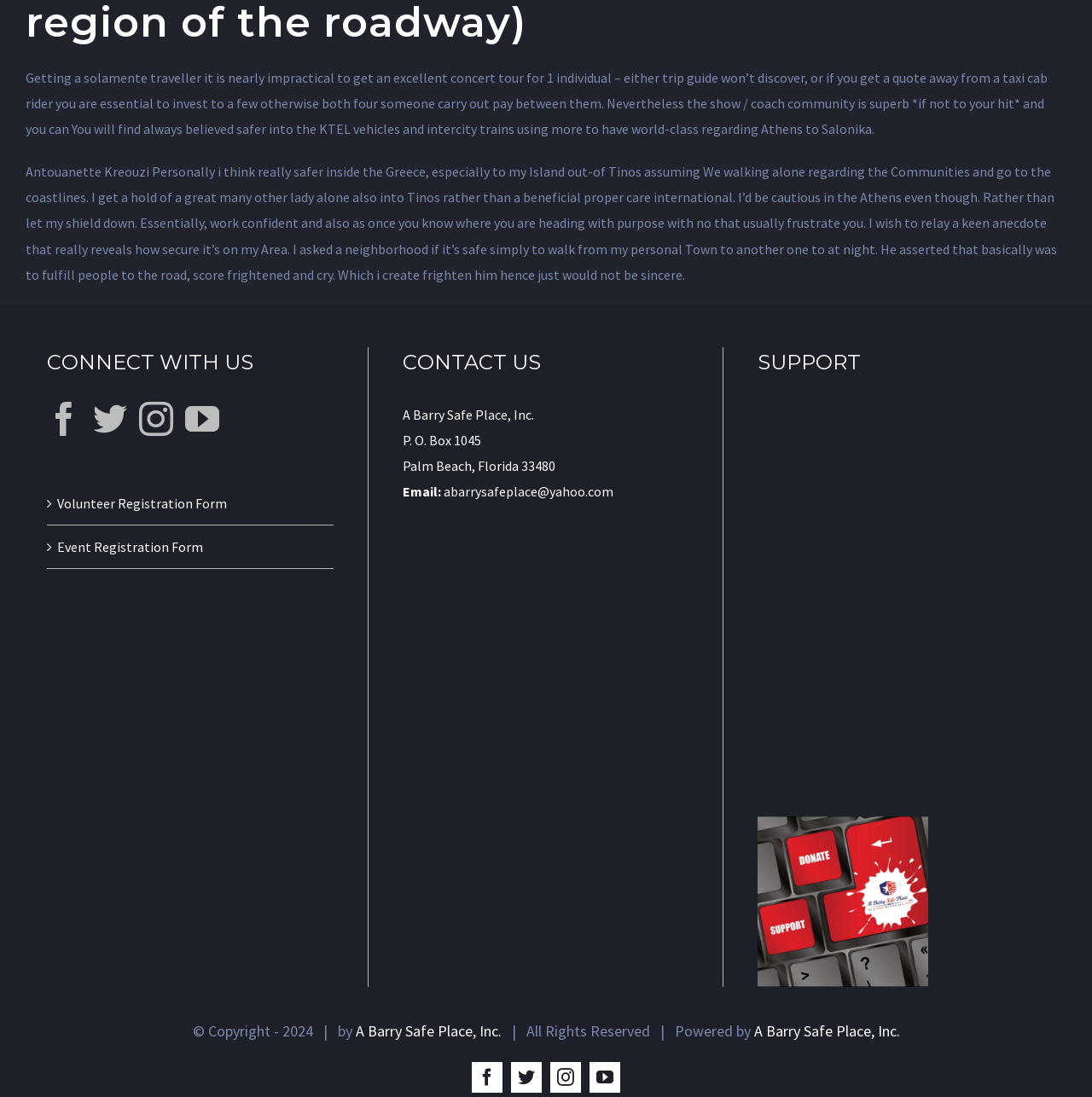Please determine the bounding box coordinates for the UI element described as: "Blog".

None